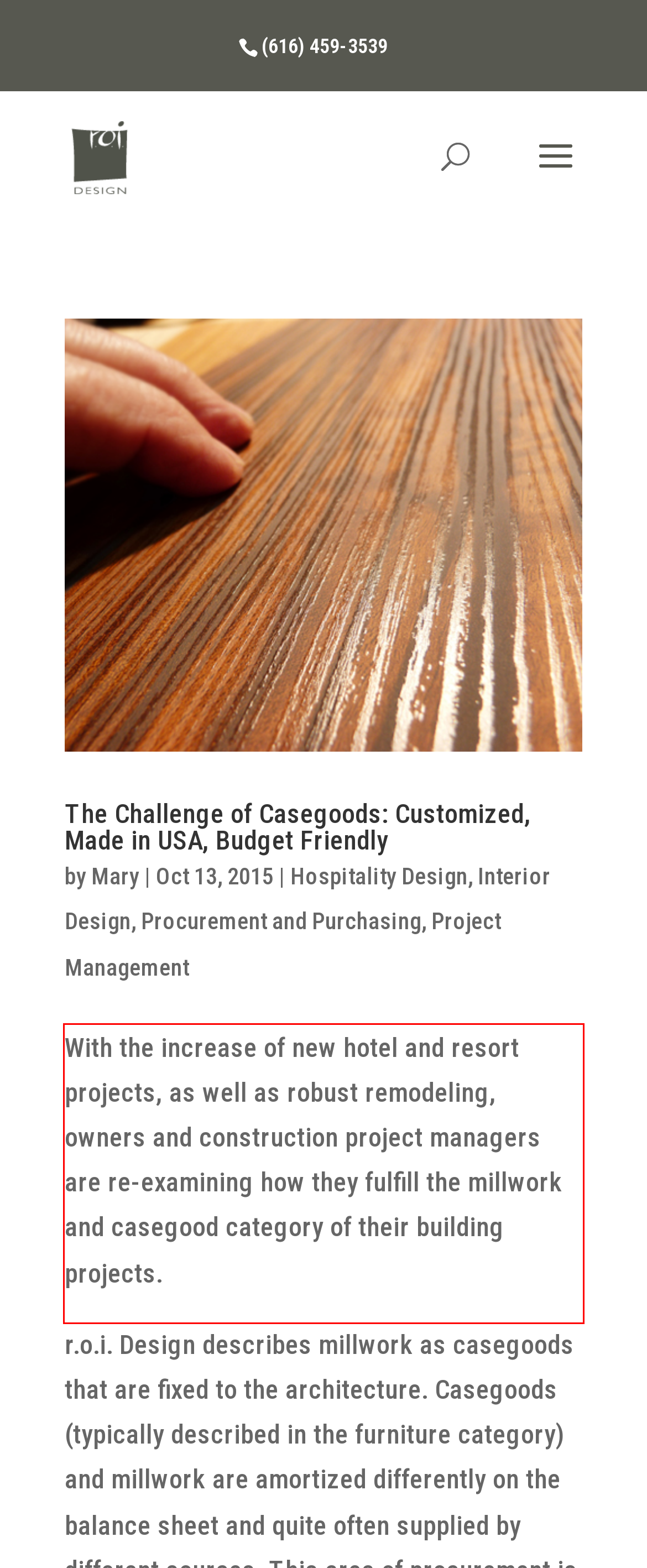You have a screenshot with a red rectangle around a UI element. Recognize and extract the text within this red bounding box using OCR.

With the increase of new hotel and resort projects, as well as robust remodeling, owners and construction project managers are re-examining how they fulfill the millwork and casegood category of their building projects.